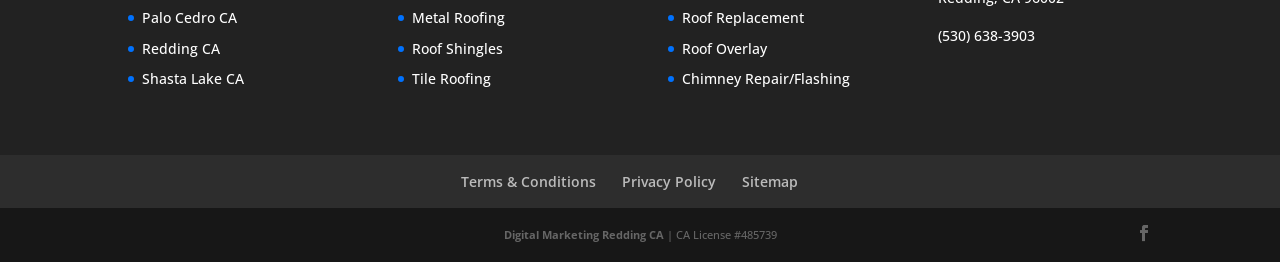Identify the bounding box coordinates of the region that needs to be clicked to carry out this instruction: "Click on Palo Cedro CA". Provide these coordinates as four float numbers ranging from 0 to 1, i.e., [left, top, right, bottom].

[0.111, 0.03, 0.185, 0.103]